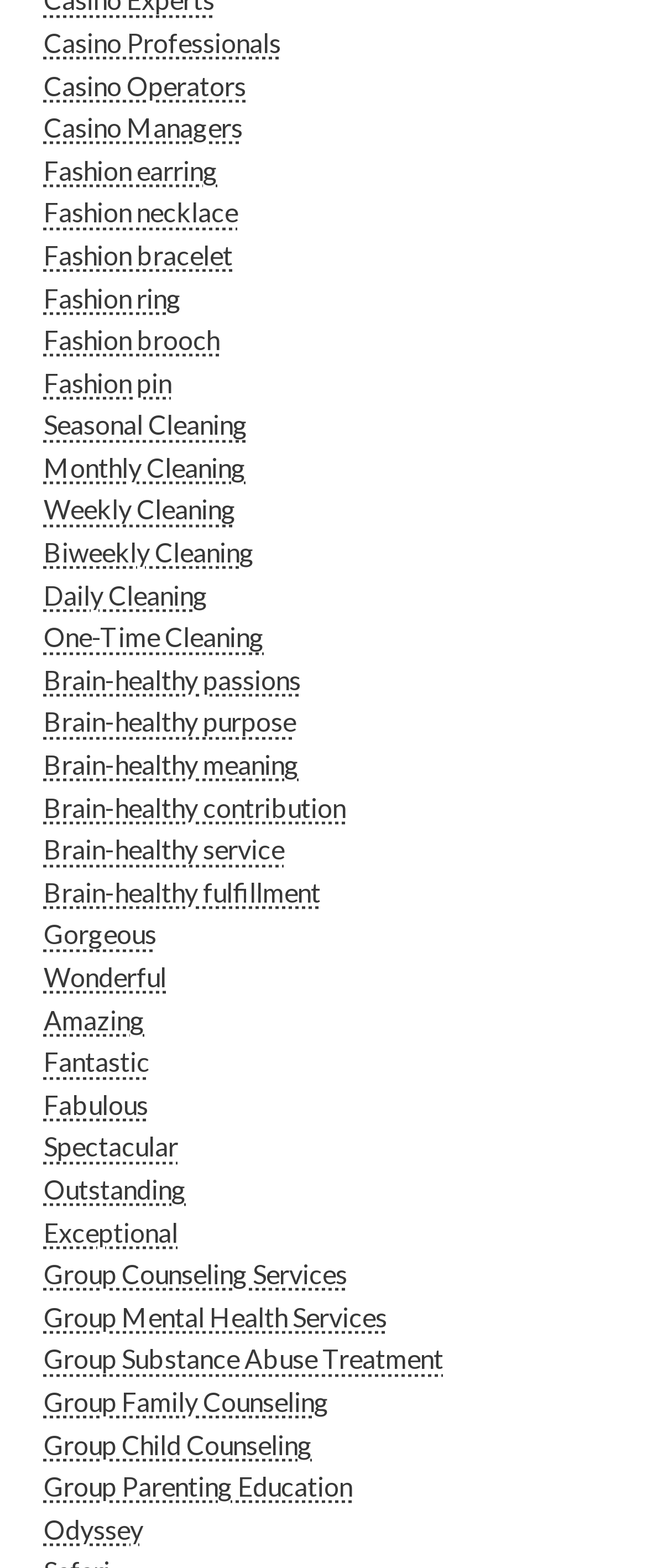Please identify the bounding box coordinates of the element that needs to be clicked to perform the following instruction: "Add to cart".

None